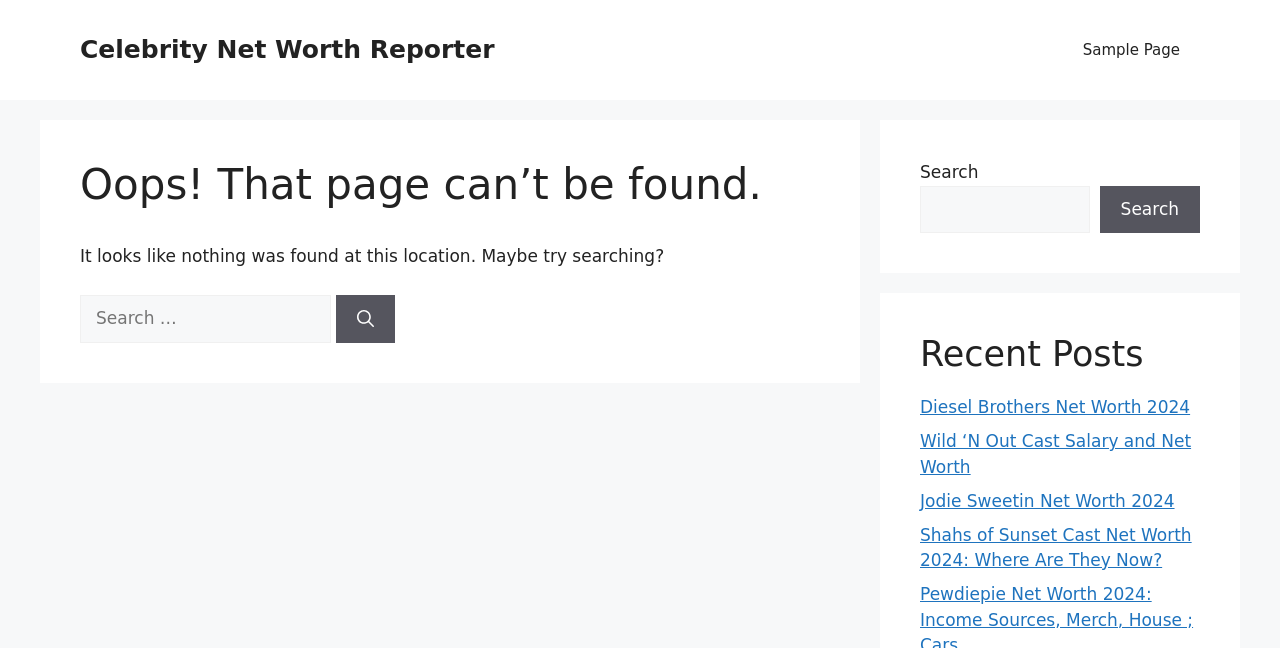Determine the bounding box coordinates for the area that needs to be clicked to fulfill this task: "Go to Sample Page". The coordinates must be given as four float numbers between 0 and 1, i.e., [left, top, right, bottom].

[0.83, 0.031, 0.938, 0.123]